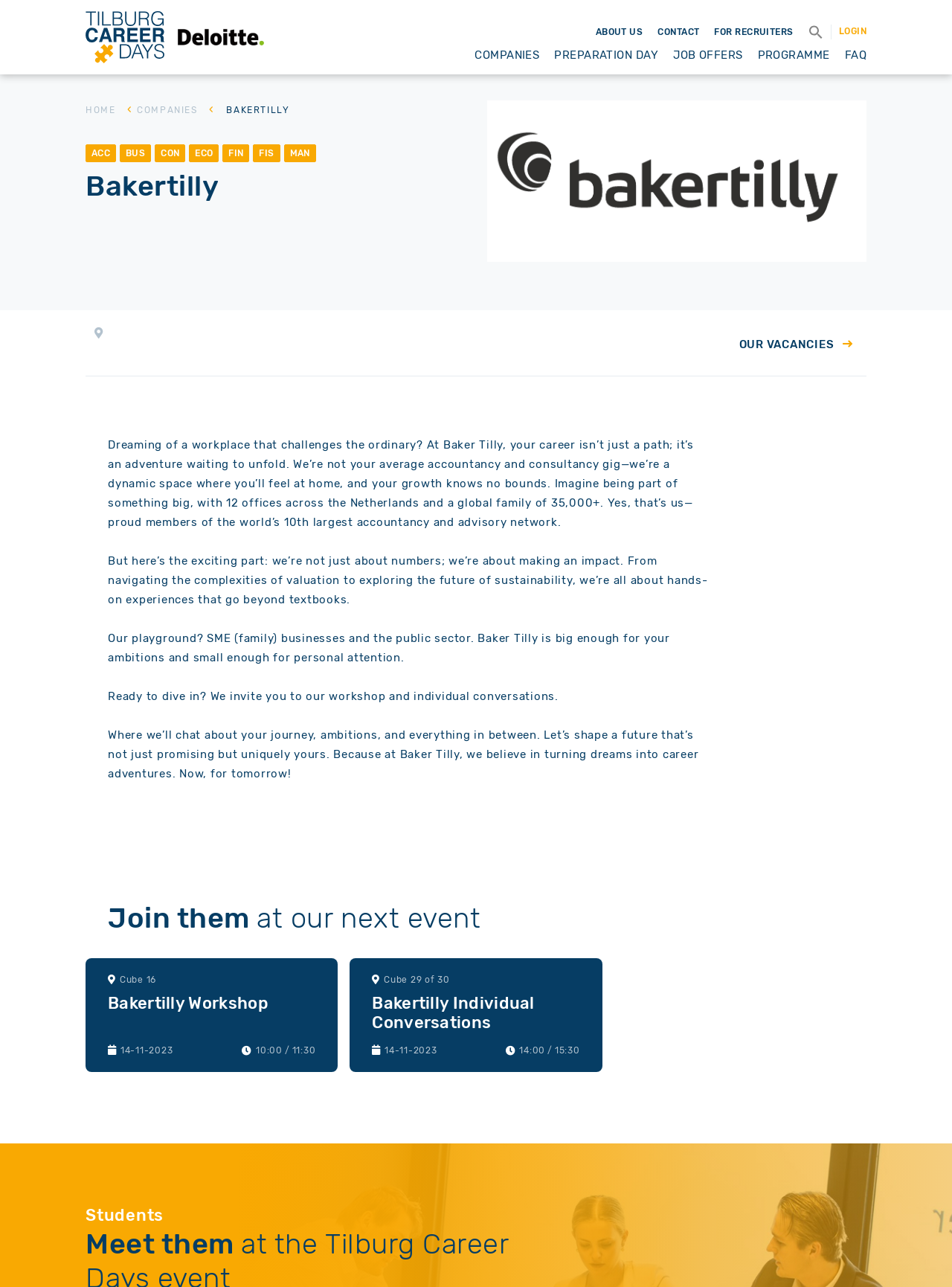What is the event mentioned on the webpage?
Please give a detailed answer to the question using the information shown in the image.

The webpage mentions 'our workshop and individual conversations' which indicates that the event mentioned on the webpage is a workshop and individual conversations.